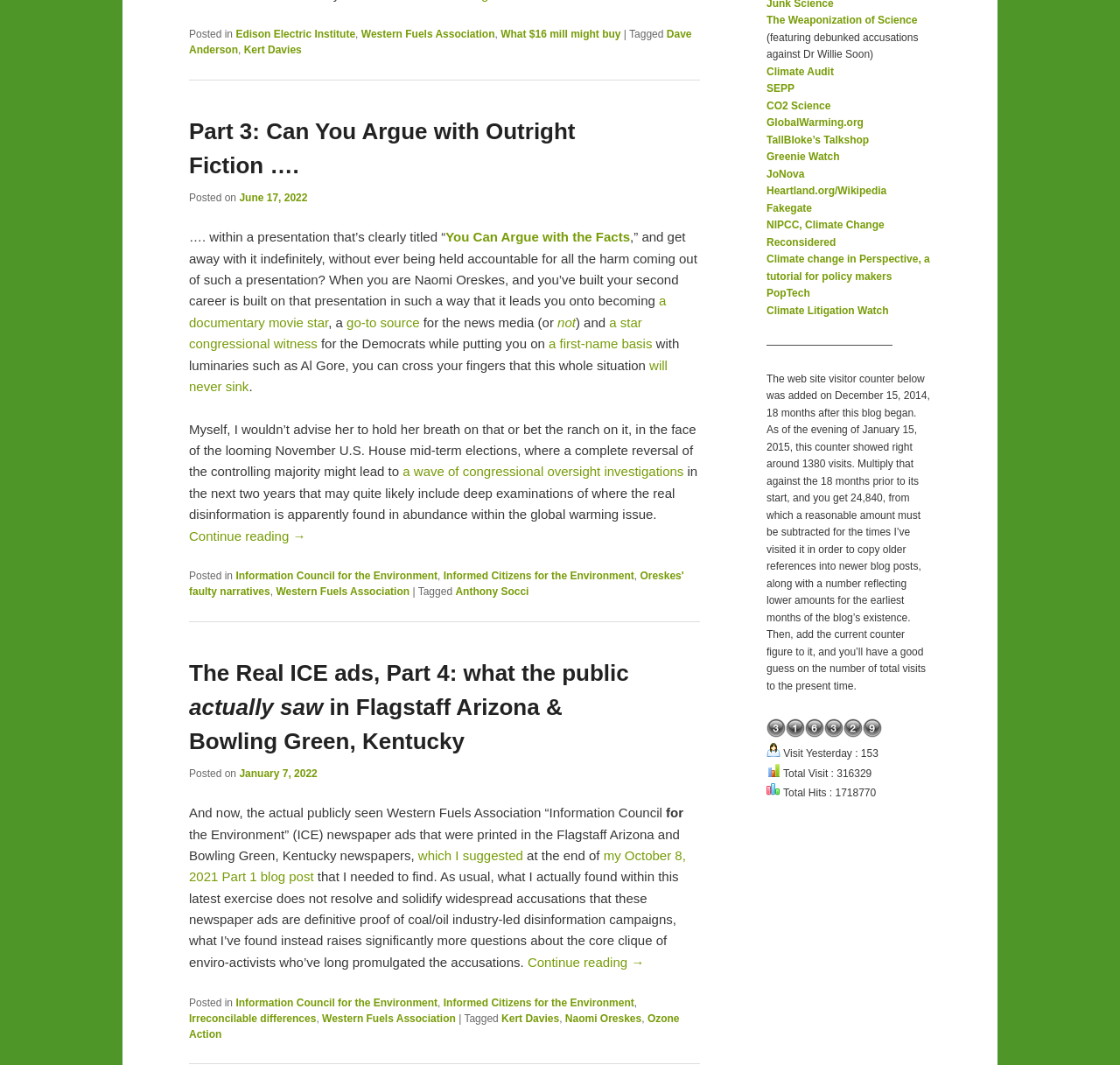Determine the bounding box coordinates of the UI element described by: "SEPP".

[0.684, 0.078, 0.709, 0.089]